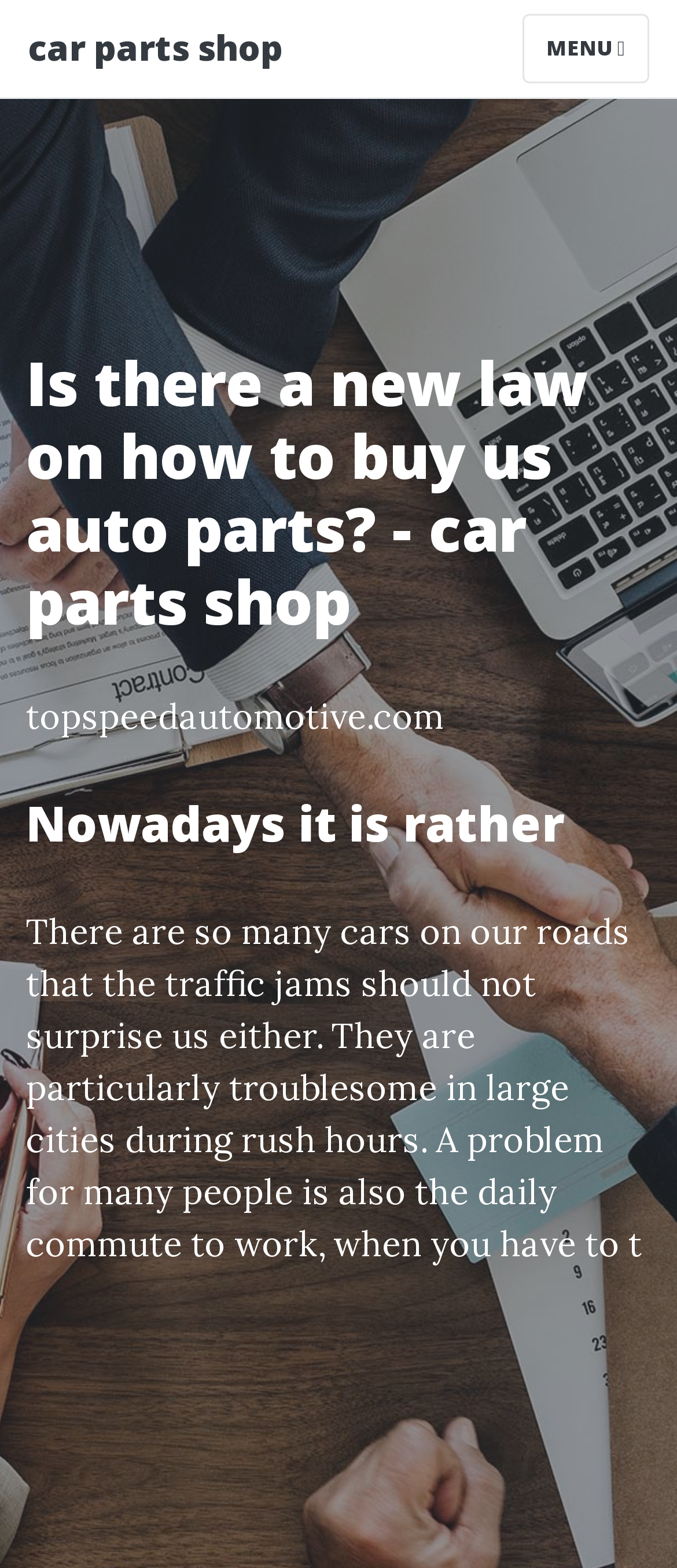Please find and provide the title of the webpage.

Is there a new law on how to buy us auto parts? - car parts shop